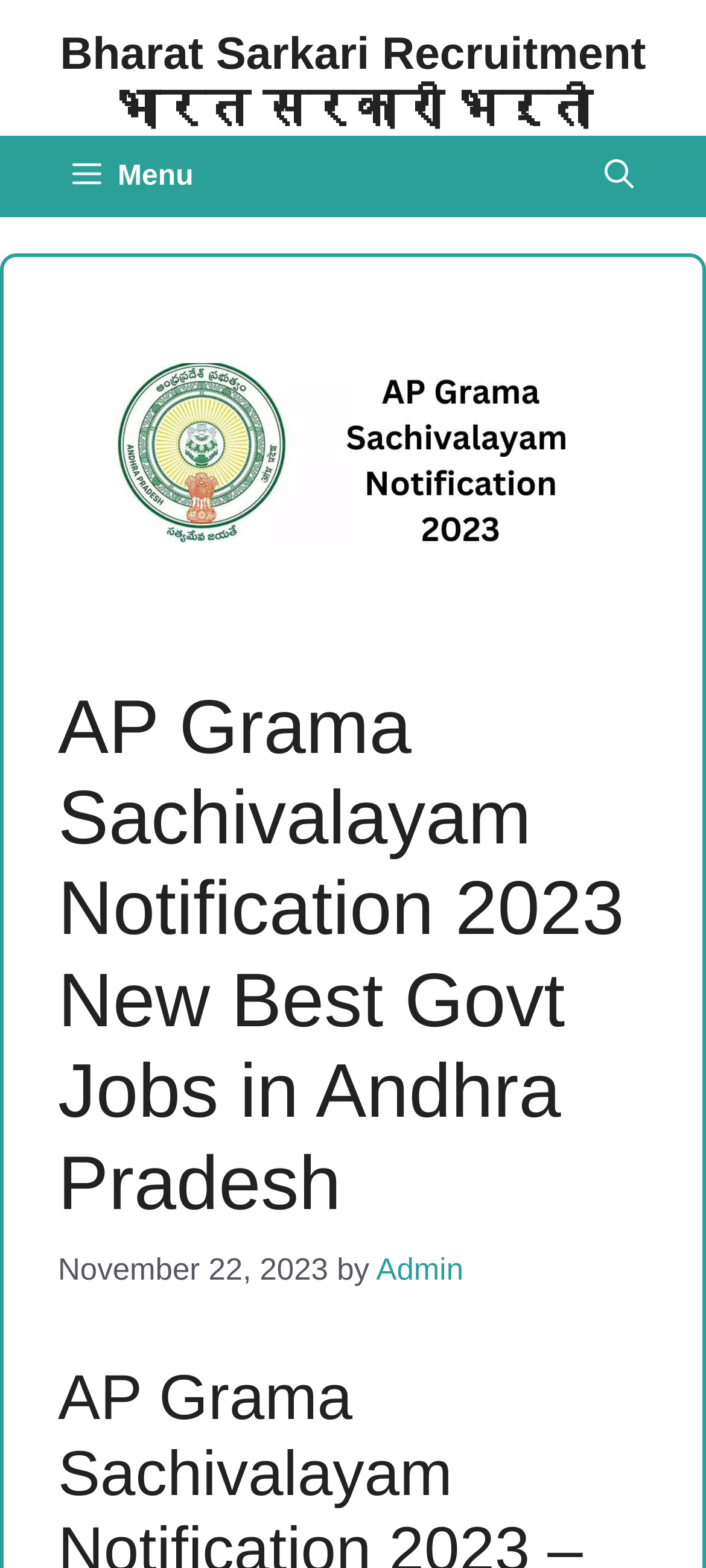Locate and provide the bounding box coordinates for the HTML element that matches this description: "Sai Meera".

None